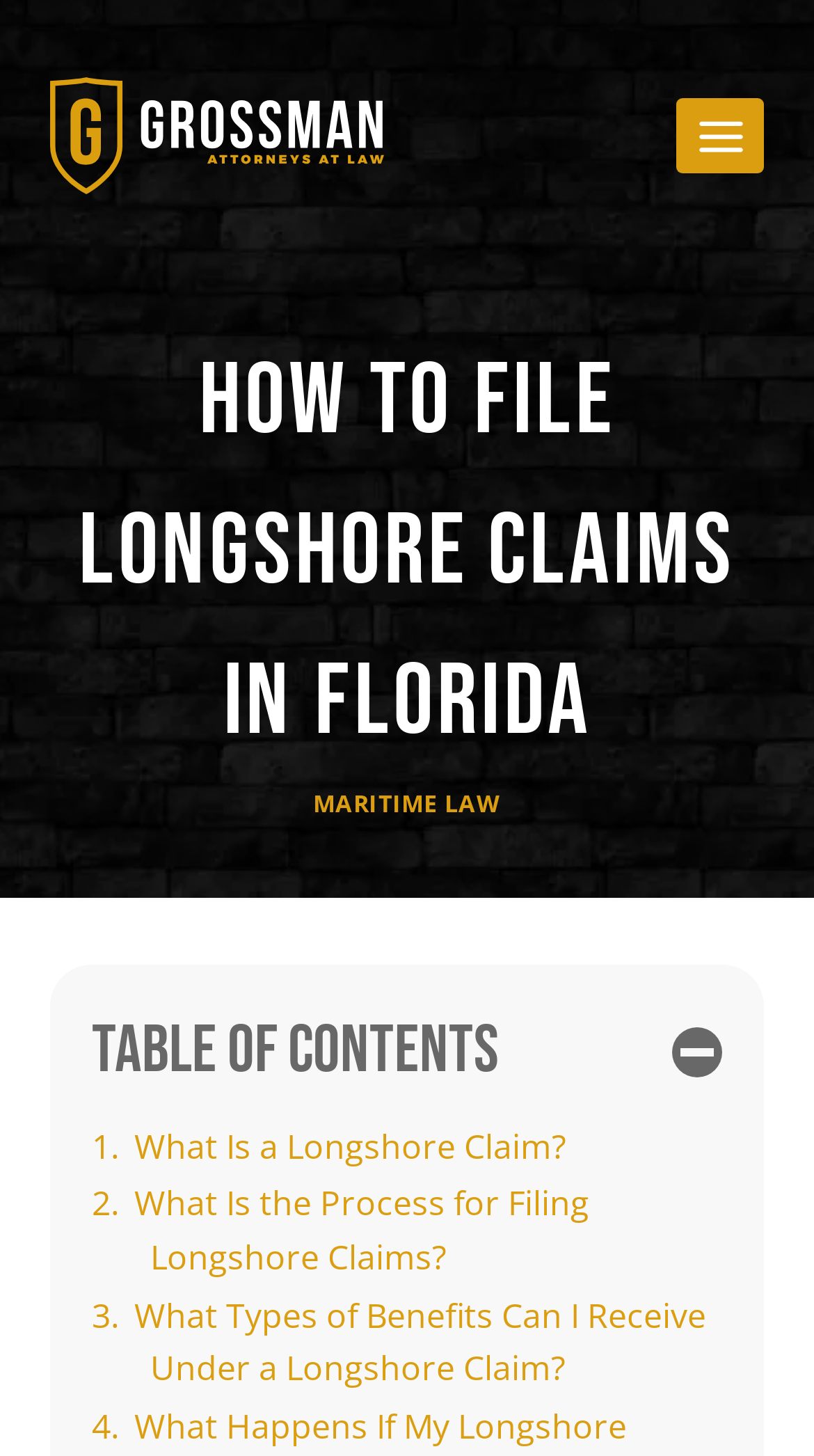Elaborate on the different components and information displayed on the webpage.

The webpage is about filing longshore claims in Florida, specifically providing guidance on navigating and filing federal longshore claims effectively with the help of Grossman Attorneys at Law. 

At the top left of the page, there is a logo of Grossman Attorneys at Law, which is also a clickable link. Next to it, there is a main heading that reads "How to File Longshore Claims in Florida". 

On the top right, there is a button to open a menu. Below the main heading, there is a link to "MARITIME LAW" which is a category that contains a table of contents. The table of contents has a button to collapse it, and it lists three subtopics: "What Is a Longshore Claim?", "What Is the Process for Filing Longshore Claims?", and "What Types of Benefits Can I Receive Under a Longshore Claim?". These subtopics are links that provide more information on each topic.